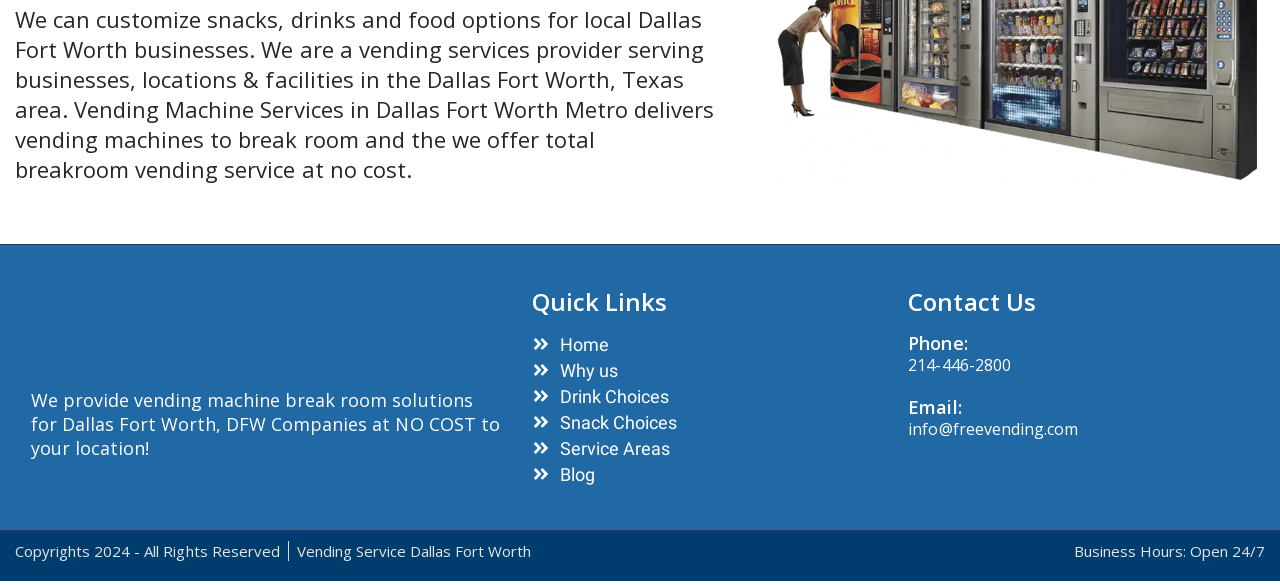Point out the bounding box coordinates of the section to click in order to follow this instruction: "access the last link".

None